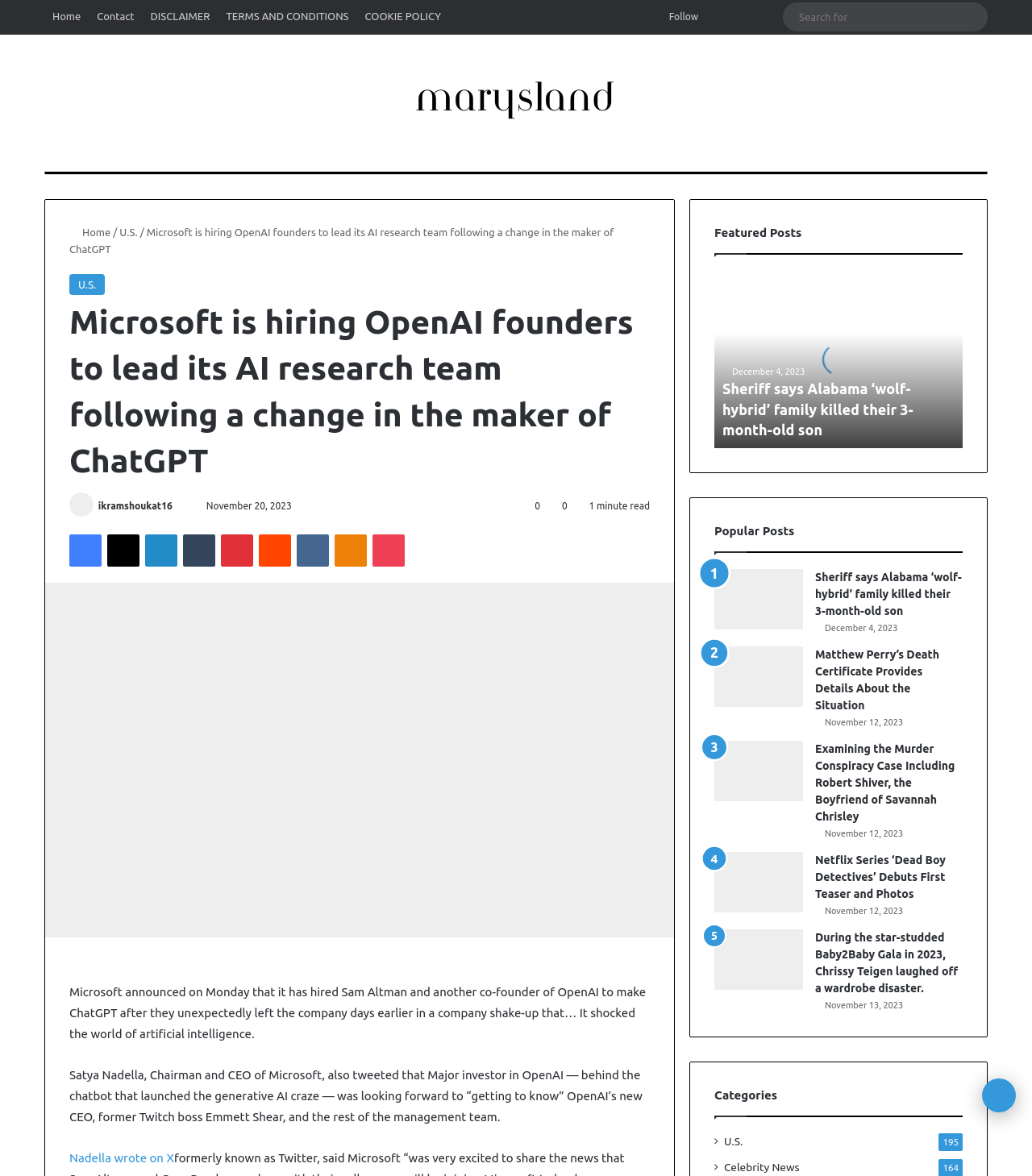Please answer the following question using a single word or phrase: 
What is the position of the search bar?

Top right